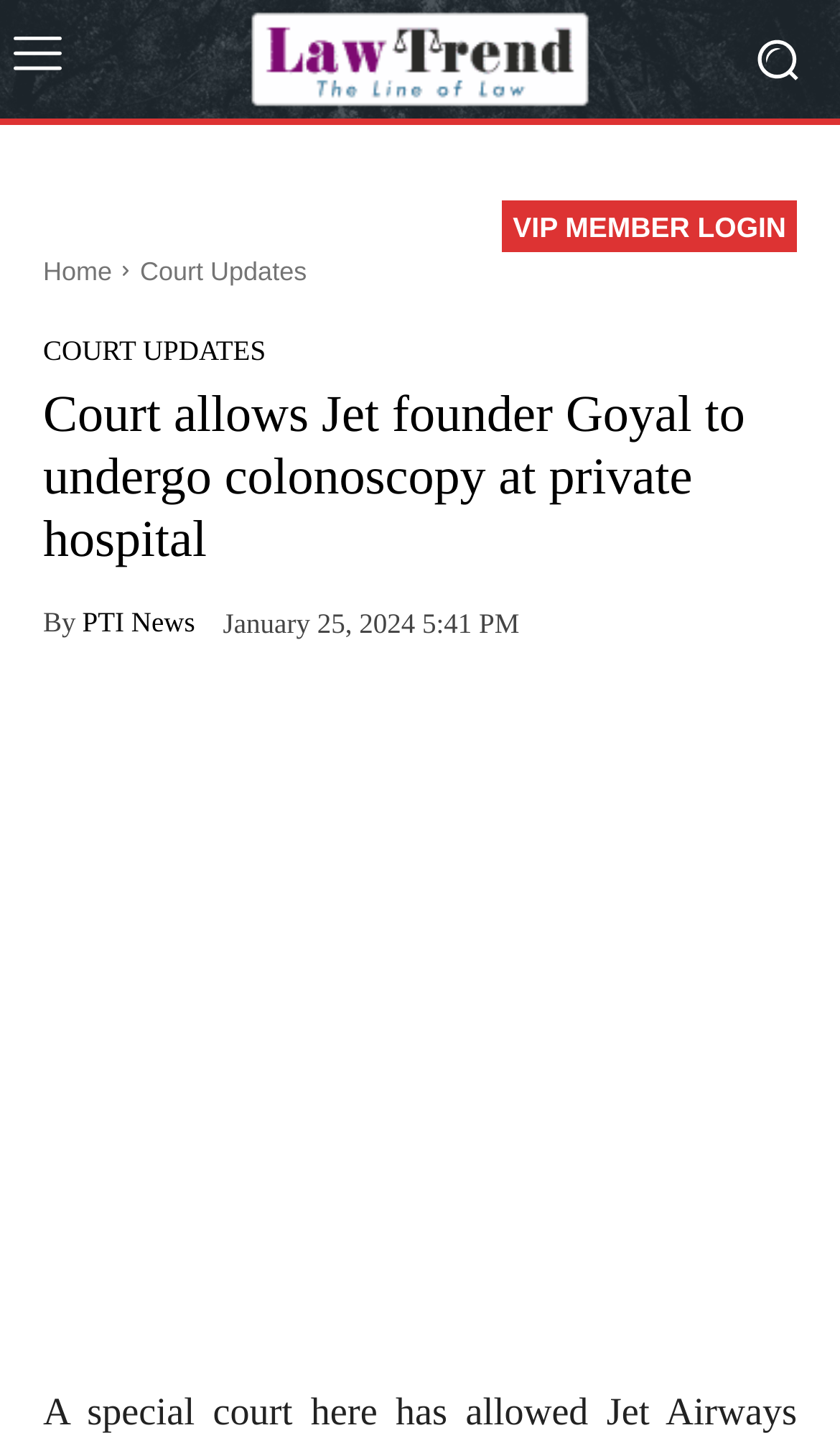Utilize the information from the image to answer the question in detail:
What is the category of the news article?

The answer can be found by looking at the link 'Court Updates' which is located at the top of the webpage, indicating that the news article belongs to the category of Court Updates.